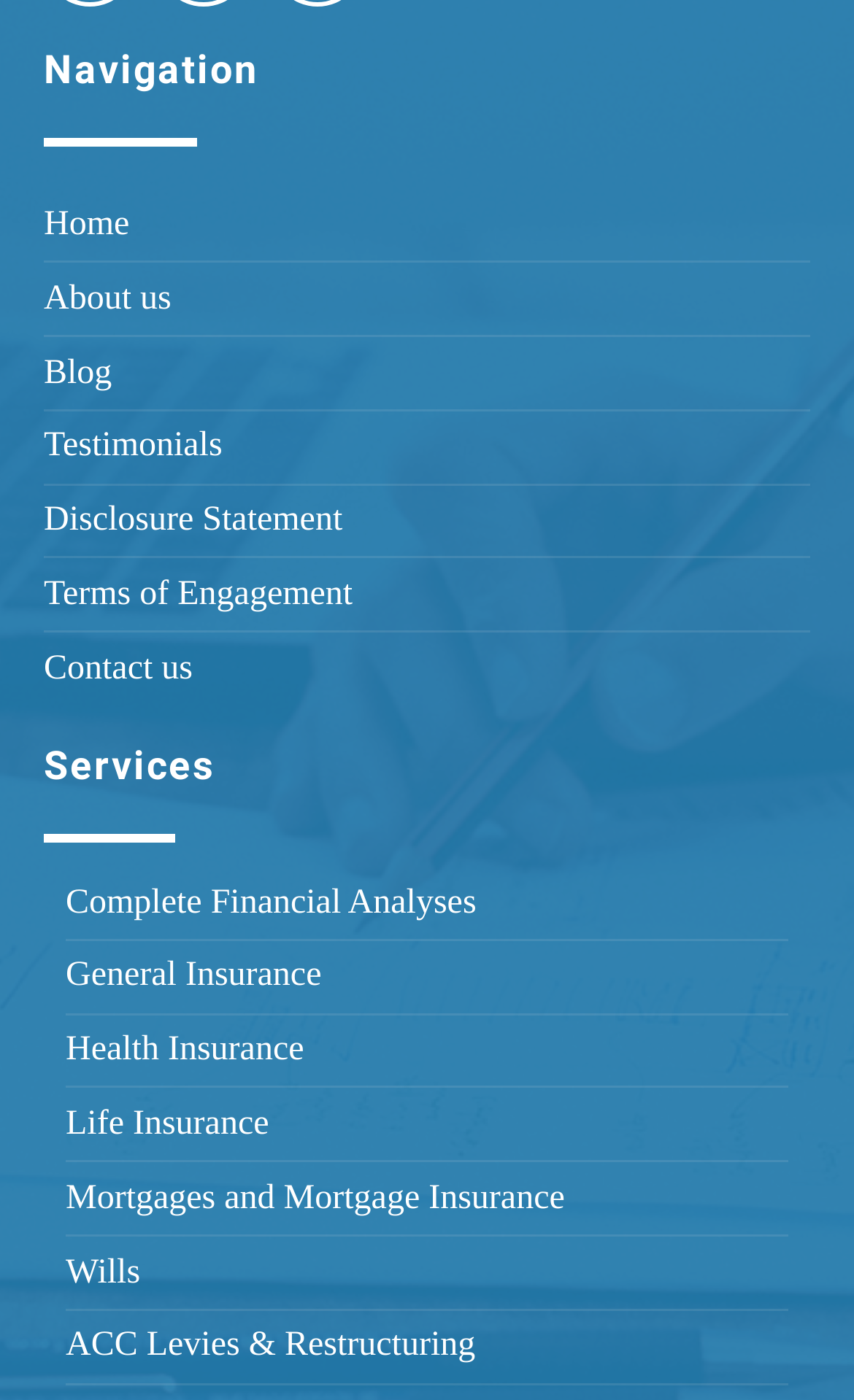Identify the bounding box of the UI element that matches this description: "Testimonials".

[0.051, 0.298, 0.949, 0.343]